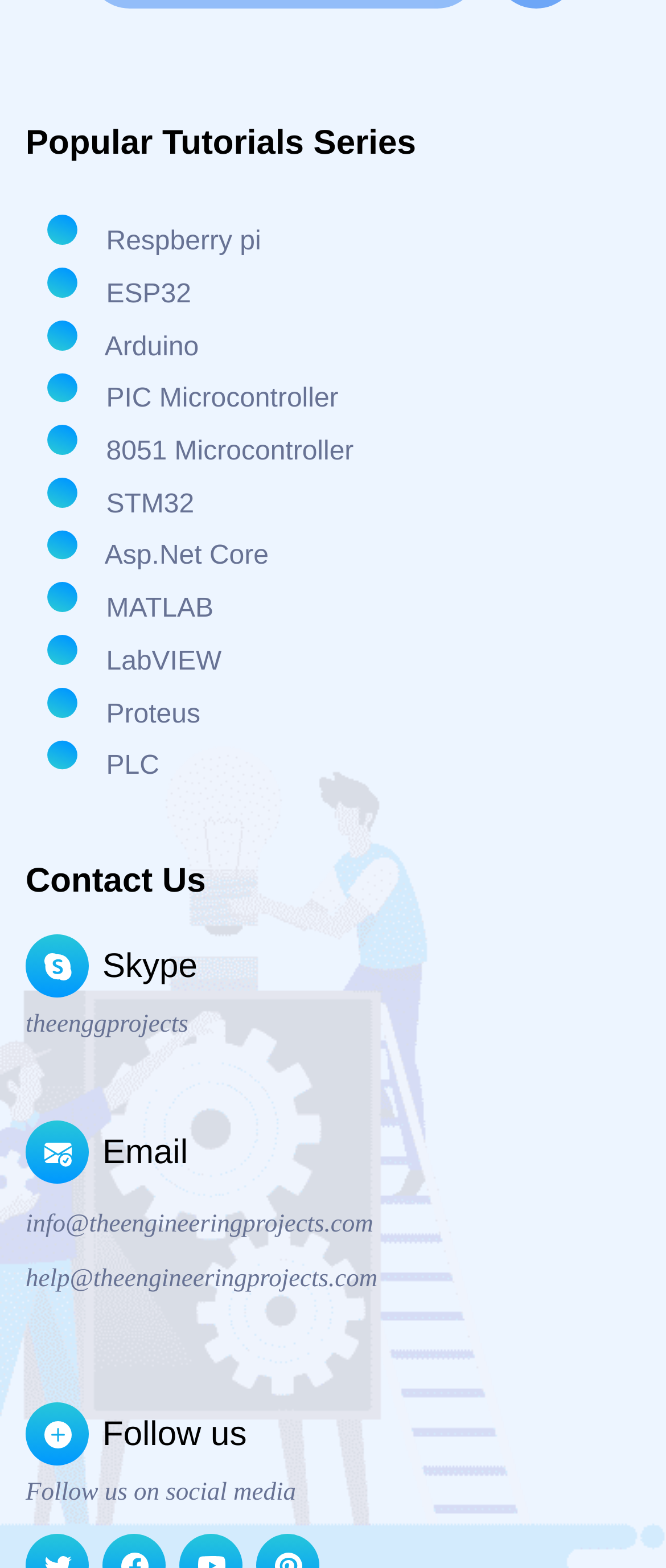Locate the bounding box coordinates of the item that should be clicked to fulfill the instruction: "Follow us on social media".

[0.038, 0.944, 0.444, 0.961]